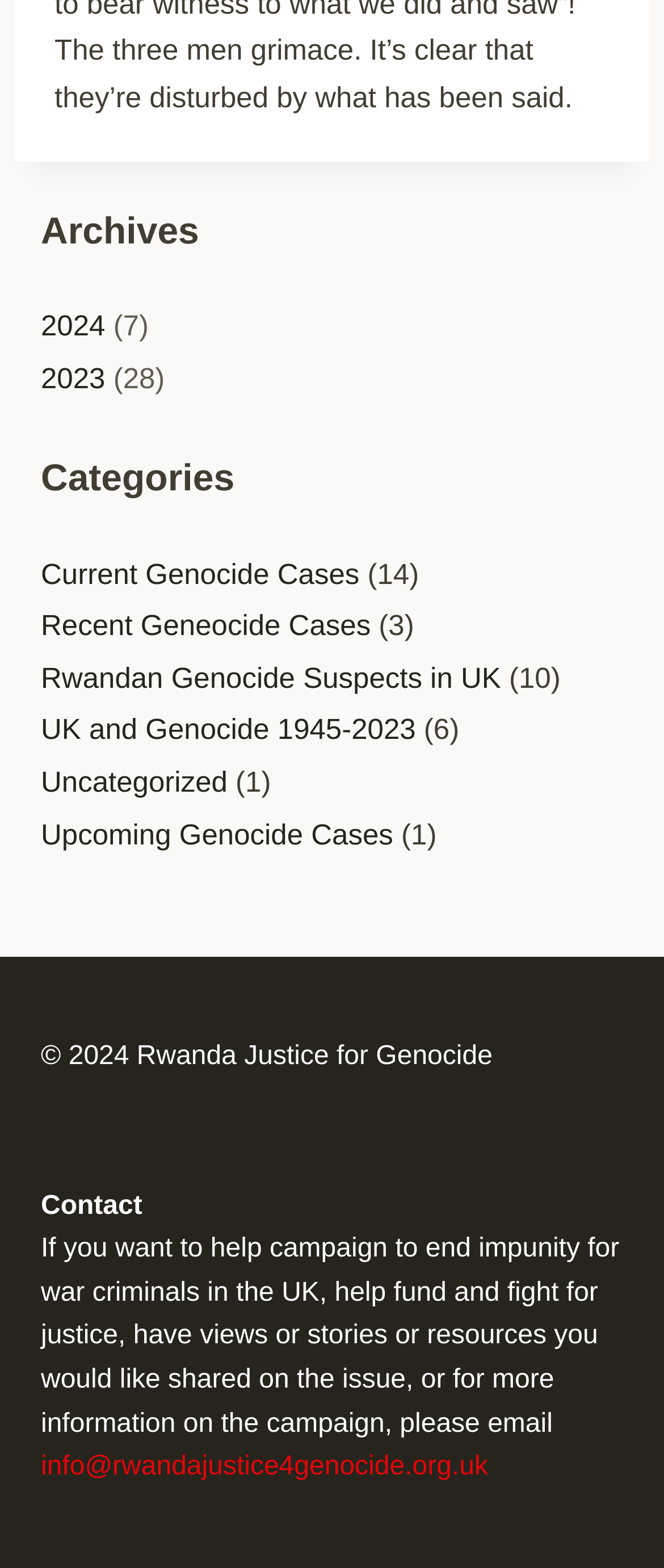Bounding box coordinates are specified in the format (top-left x, top-left y, bottom-right x, bottom-right y). All values are floating point numbers bounded between 0 and 1. Please provide the bounding box coordinate of the region this sentence describes: 2024

[0.062, 0.198, 0.159, 0.219]